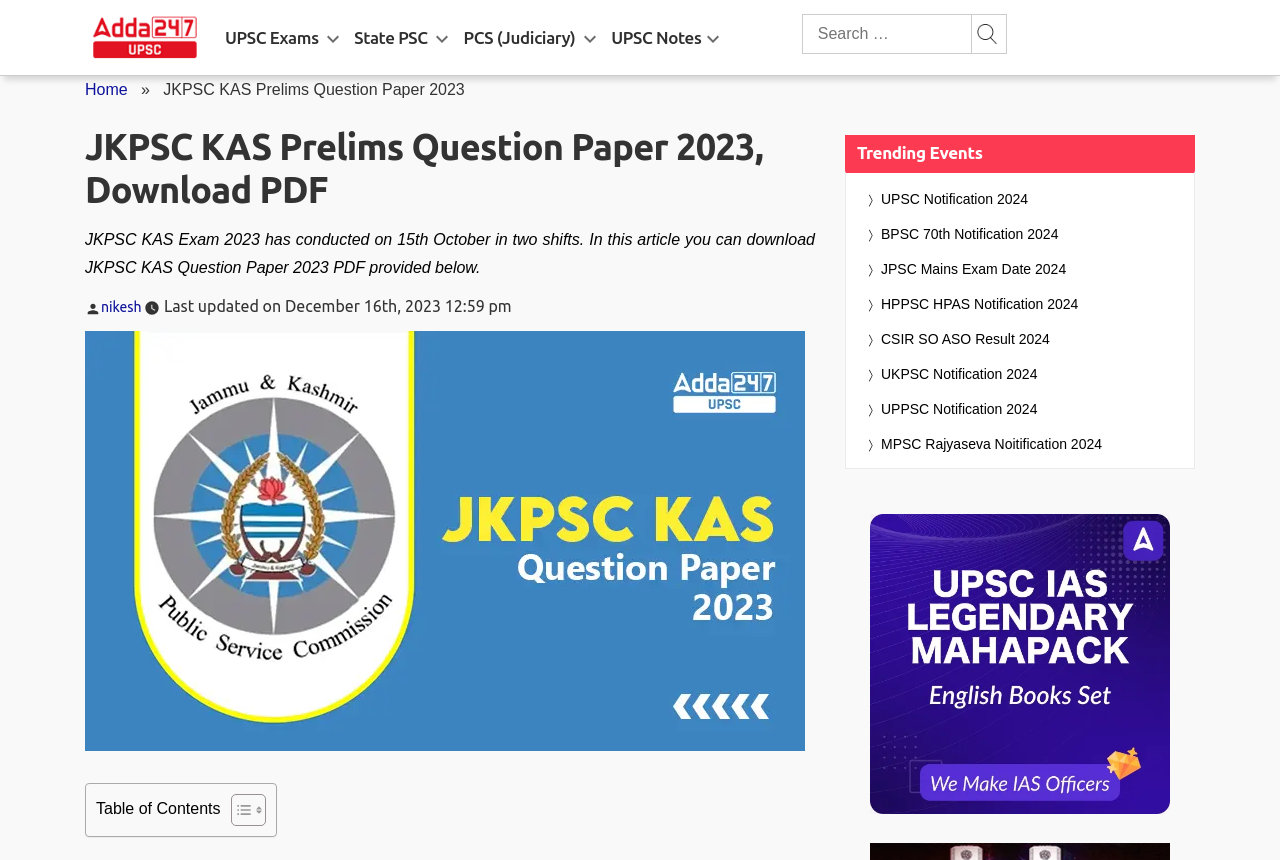How many trending events are listed on this webpage?
Relying on the image, give a concise answer in one word or a brief phrase.

7